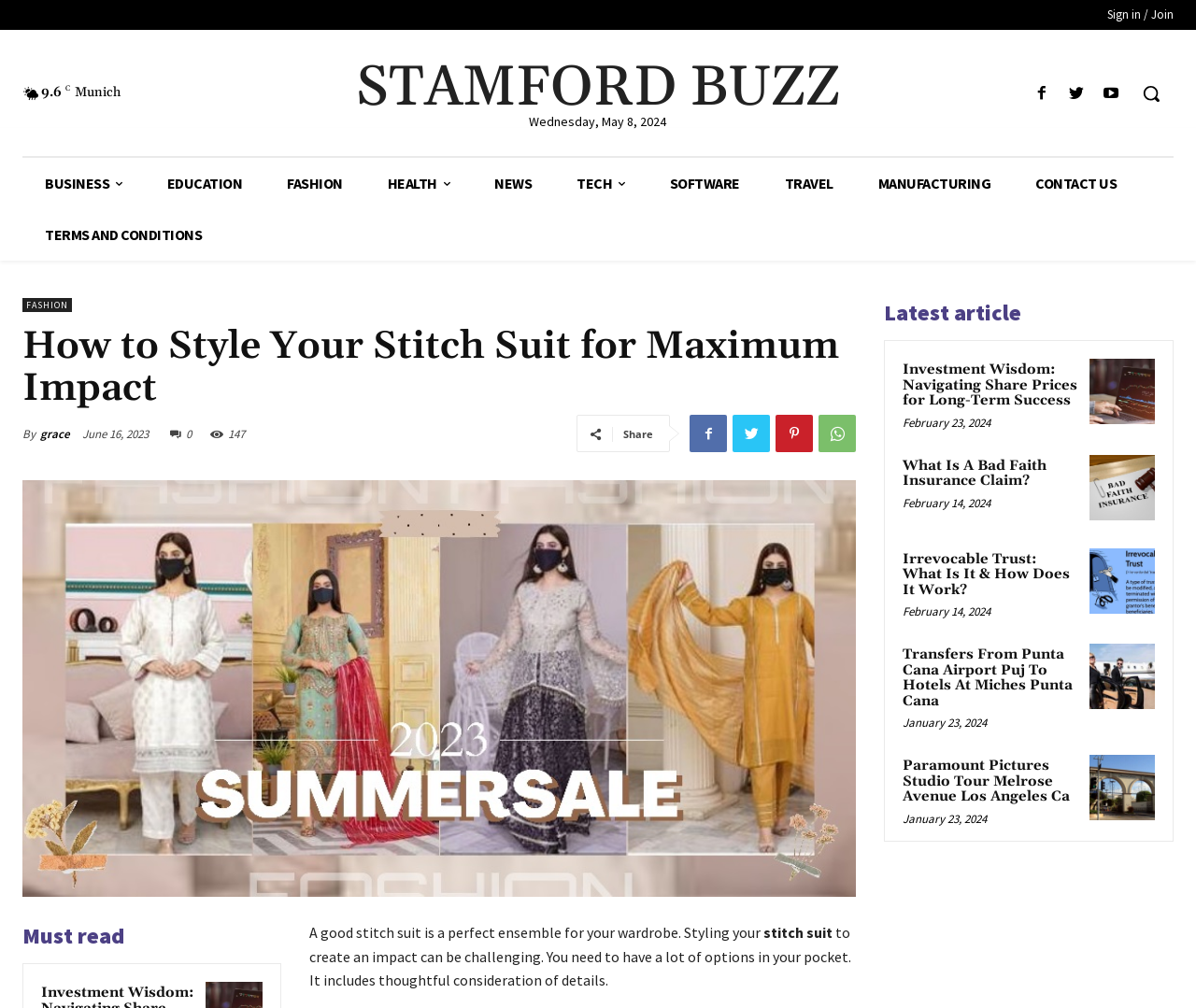How many articles are listed under 'Latest article'?
Using the image, provide a detailed and thorough answer to the question.

The articles are listed under the heading 'Latest article' with ID 551, and there are 5 links listed, starting from 'Investment Wisdom: Navigating Share Prices for Long-Term Success' with ID 971 and ending with 'Paramount Pictures Studio Tour Melrose Avenue Los Angeles Ca' with ID 995.